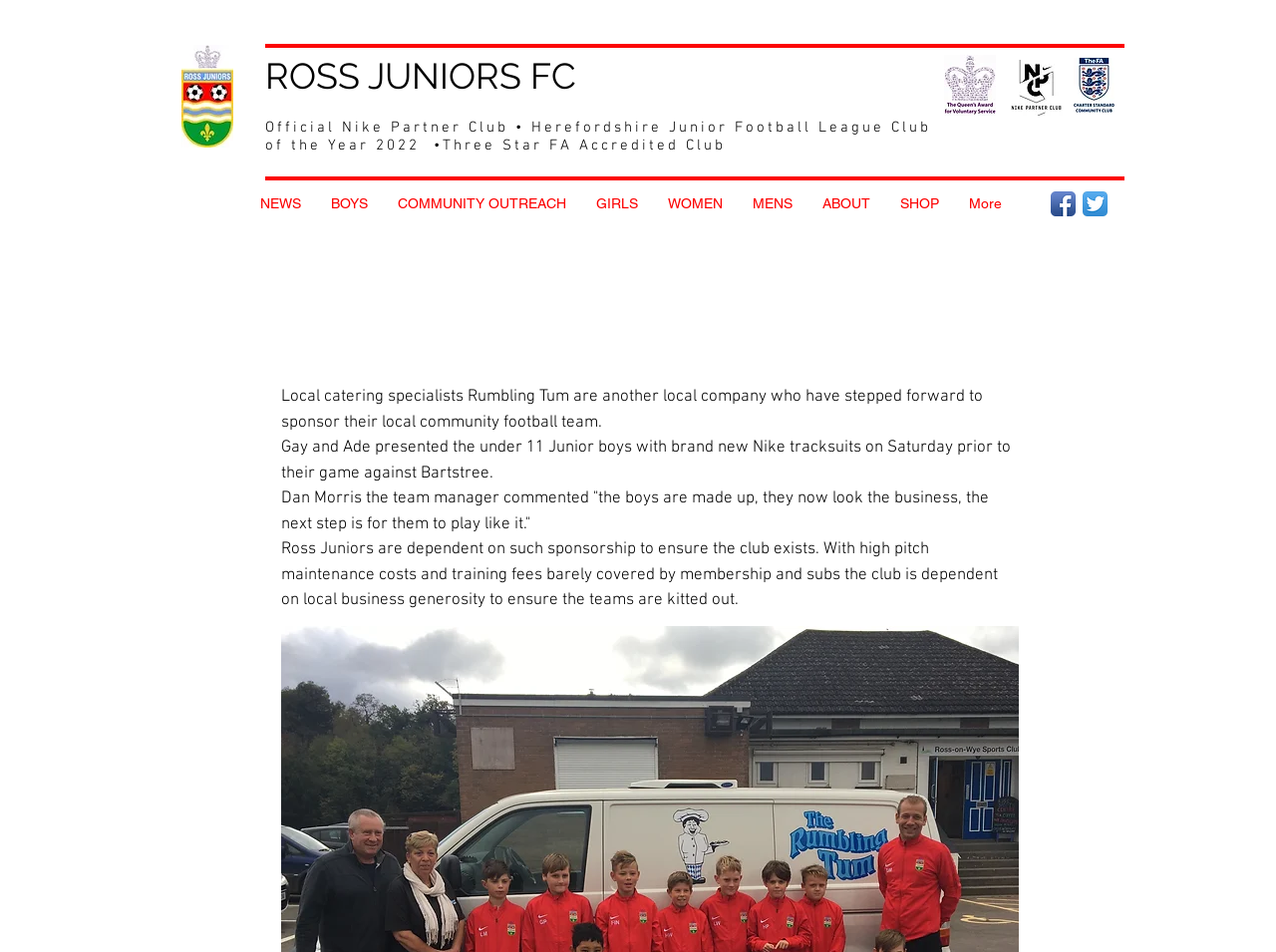Determine the bounding box coordinates of the section to be clicked to follow the instruction: "Click on the 'SEO Dubai.' link". The coordinates should be given as four float numbers between 0 and 1, formatted as [left, top, right, bottom].

None